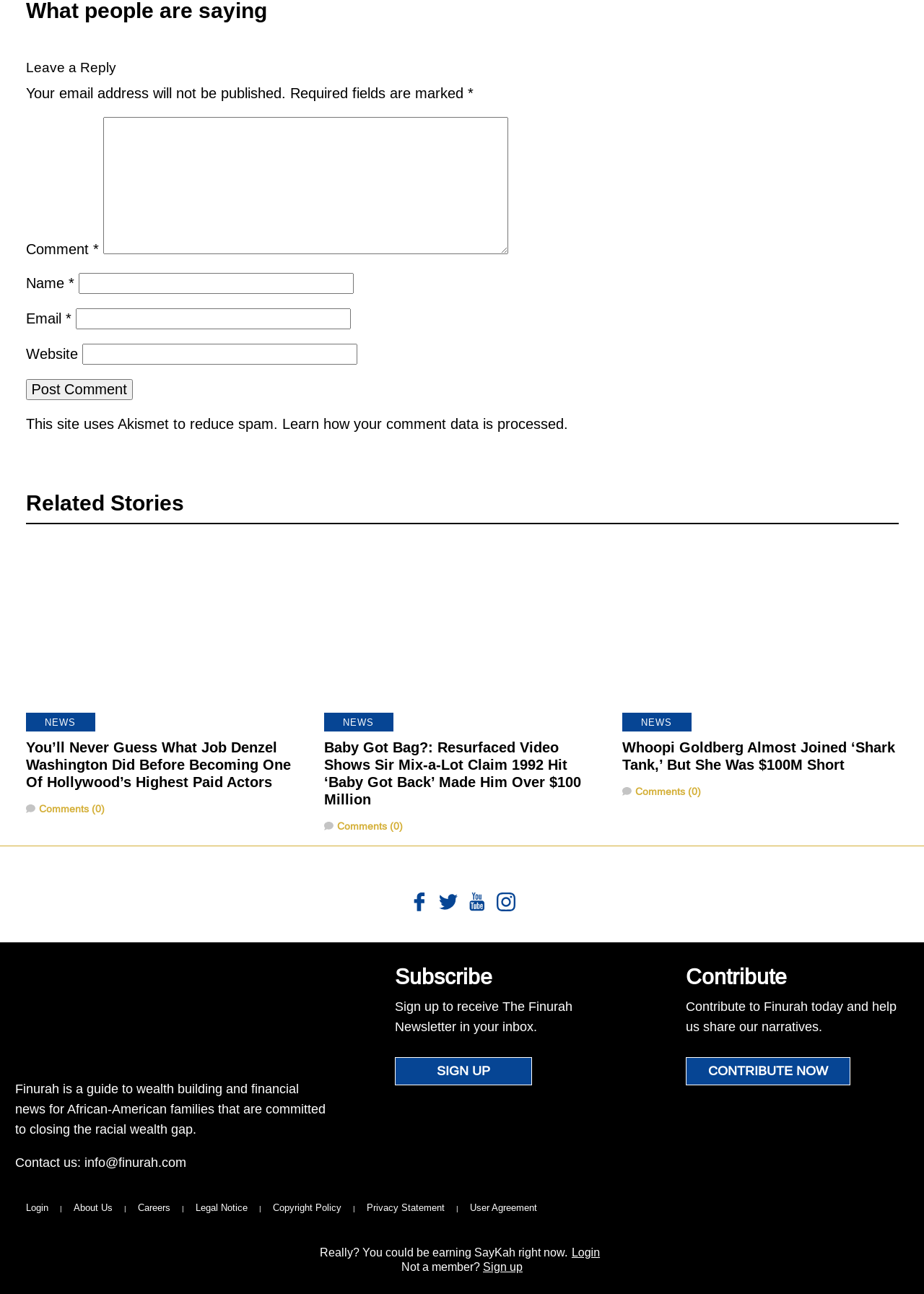Please specify the bounding box coordinates of the area that should be clicked to accomplish the following instruction: "Post a comment". The coordinates should consist of four float numbers between 0 and 1, i.e., [left, top, right, bottom].

[0.028, 0.293, 0.144, 0.309]